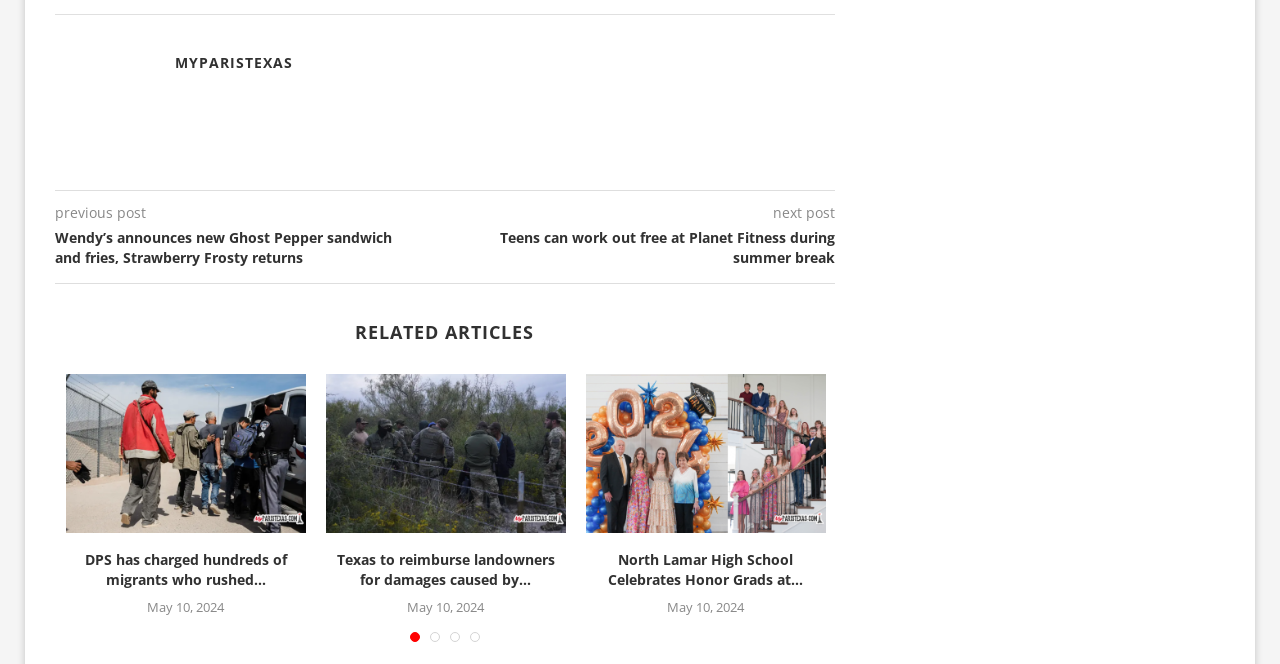Identify the bounding box coordinates for the region of the element that should be clicked to carry out the instruction: "click on the link to read about Wendy’s new Ghost Pepper sandwich and fries". The bounding box coordinates should be four float numbers between 0 and 1, i.e., [left, top, right, bottom].

[0.043, 0.344, 0.348, 0.403]